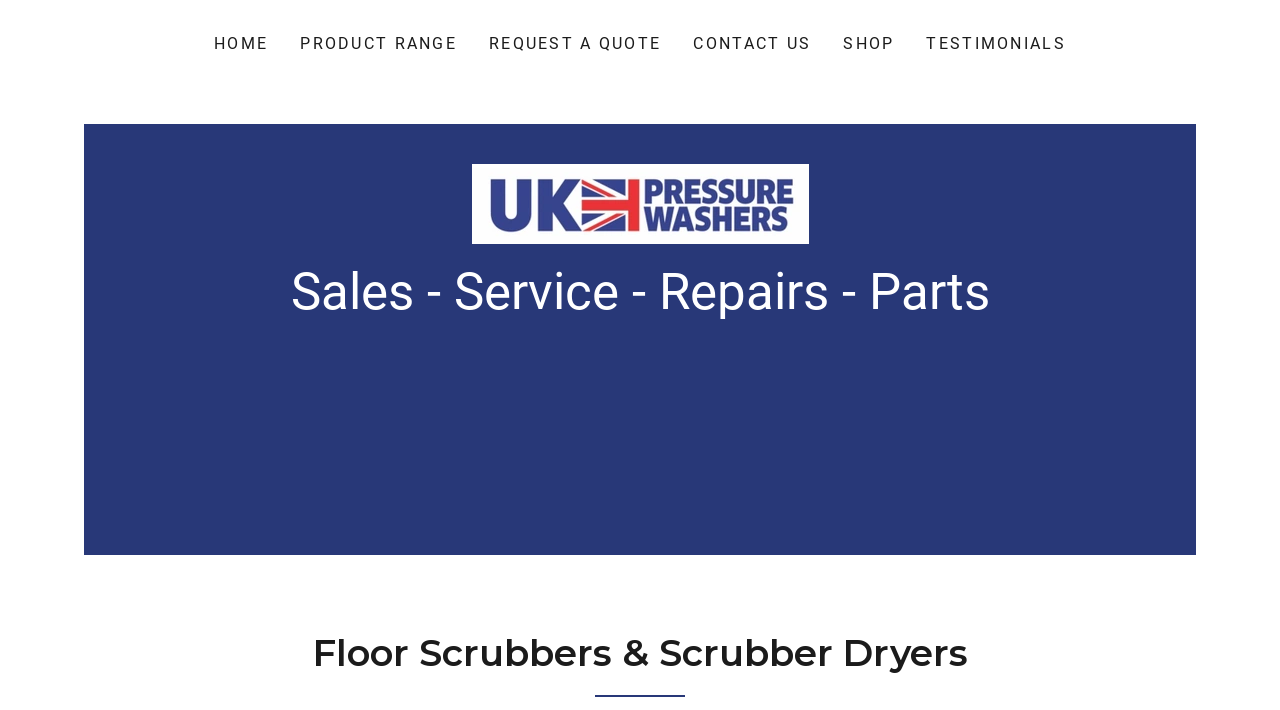From the webpage screenshot, predict the bounding box of the UI element that matches this description: "Product Range".

[0.23, 0.037, 0.362, 0.087]